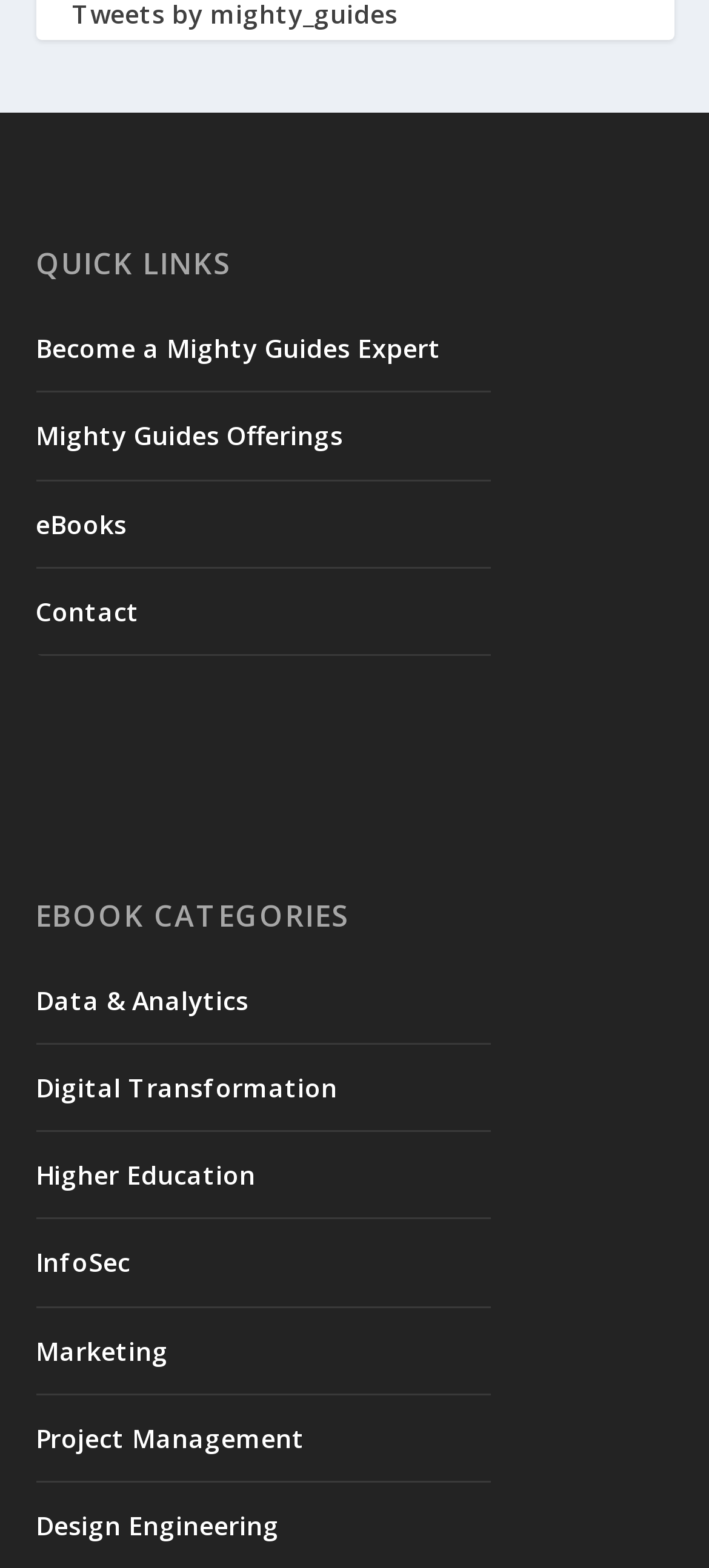Answer the question below using just one word or a short phrase: 
How many quick links are available?

4